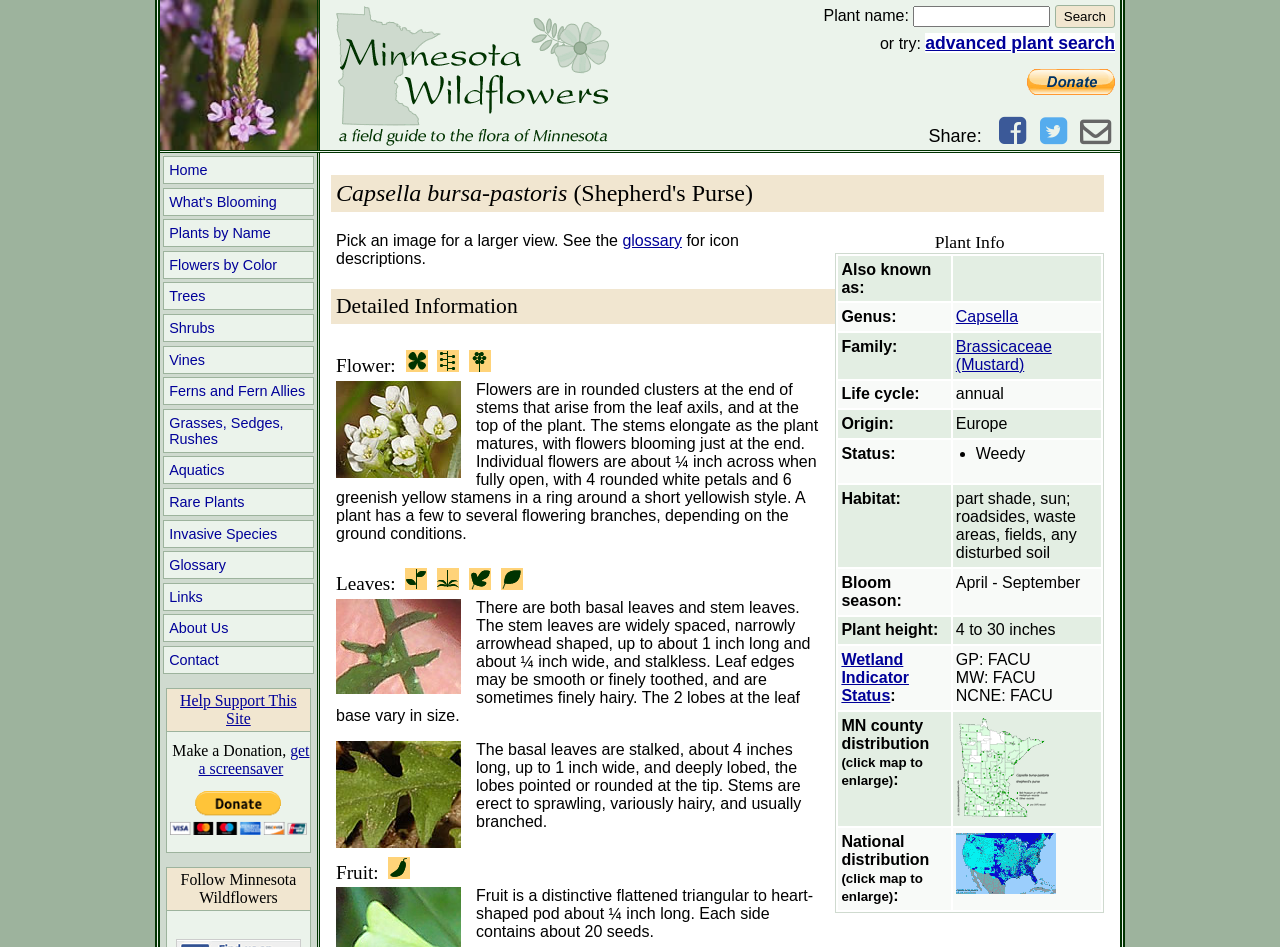Answer succinctly with a single word or phrase:
How many petals do the flowers have?

4